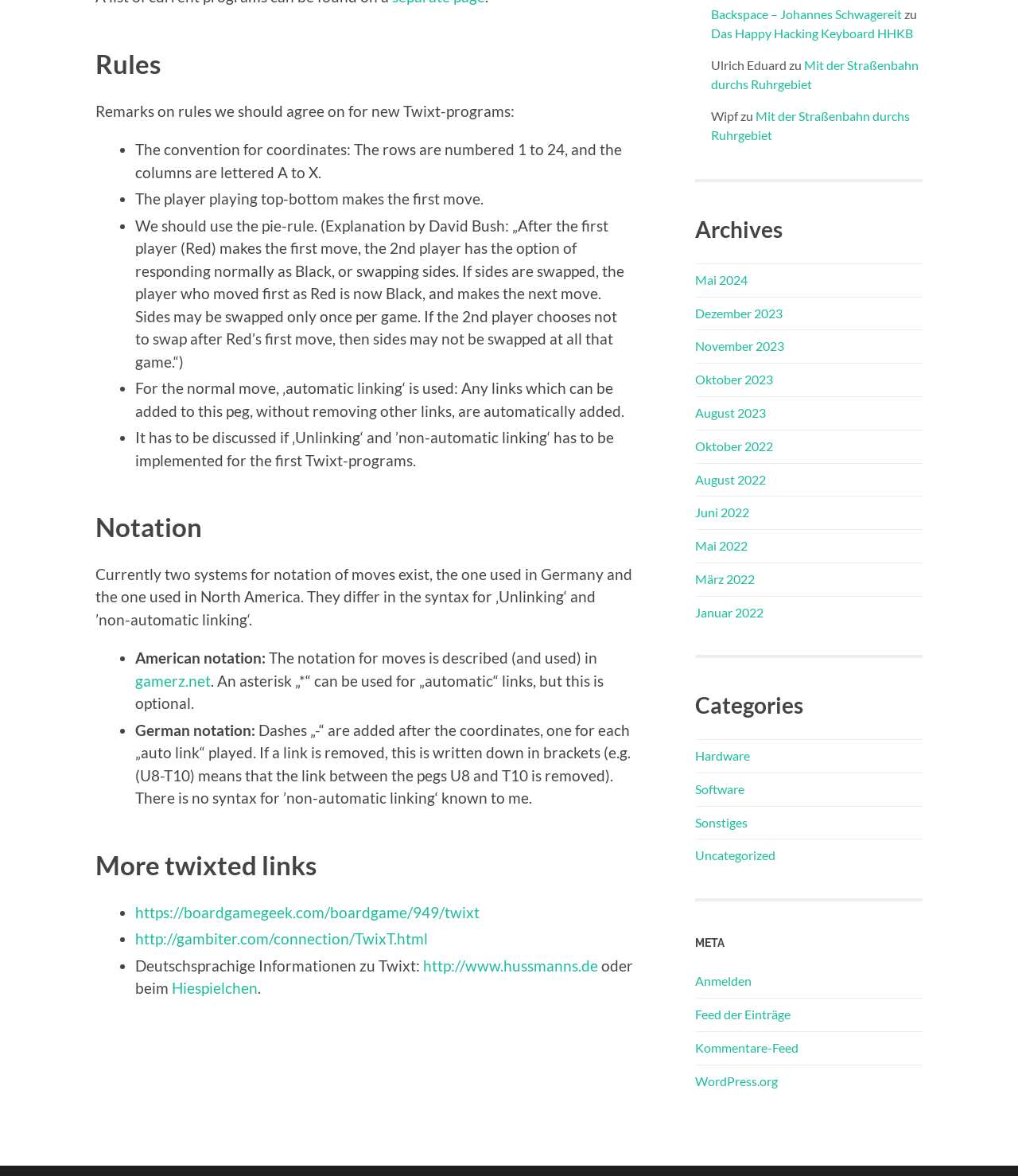Locate the bounding box coordinates of the element you need to click to accomplish the task described by this instruction: "Click on the link to gamerz.net".

[0.133, 0.571, 0.207, 0.587]